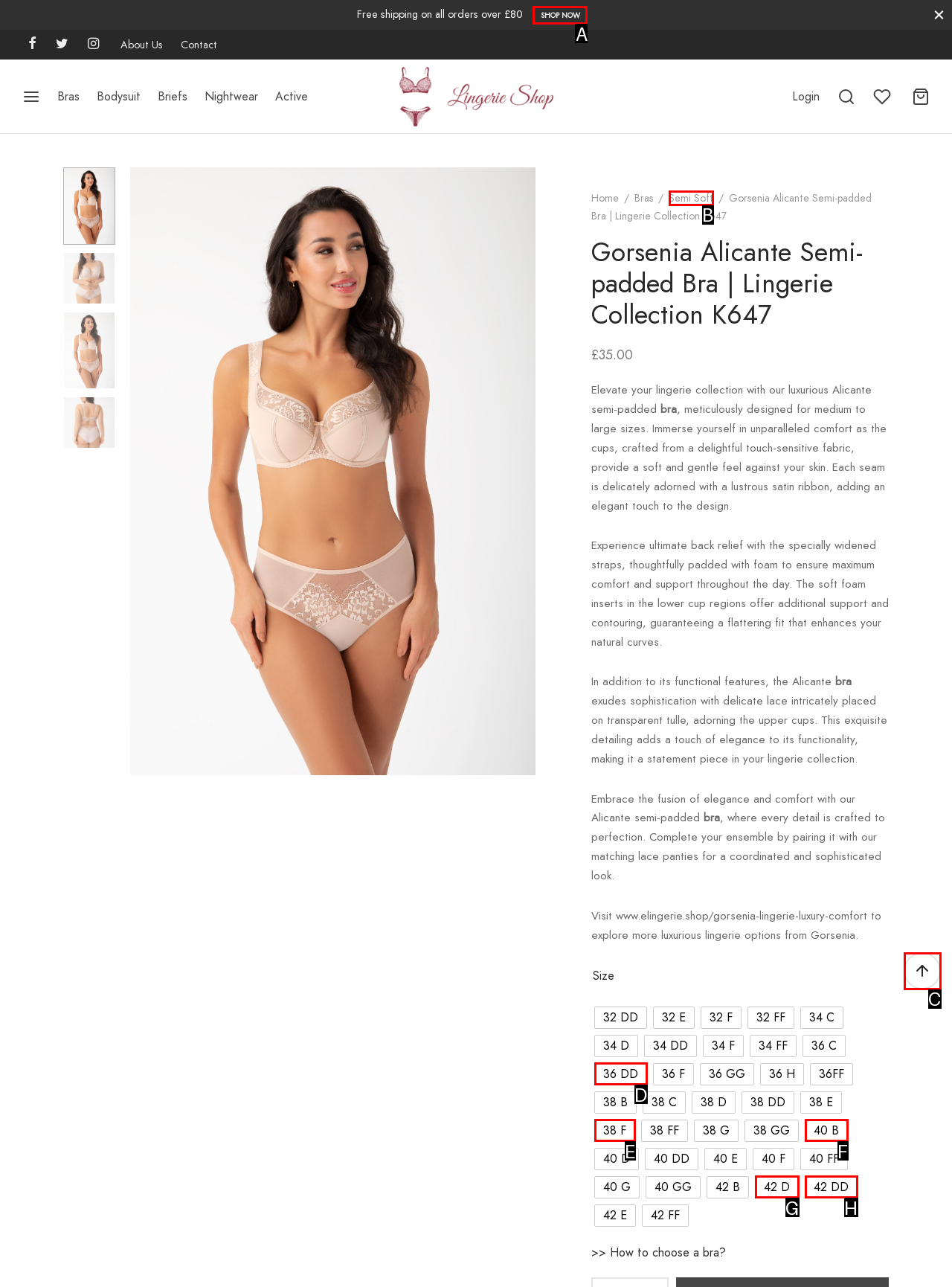Identify which HTML element should be clicked to fulfill this instruction: Click the 'SHOP NOW' link Reply with the correct option's letter.

A